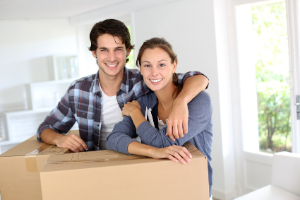What is the atmosphere of the environment?
Using the visual information, respond with a single word or phrase.

Welcoming